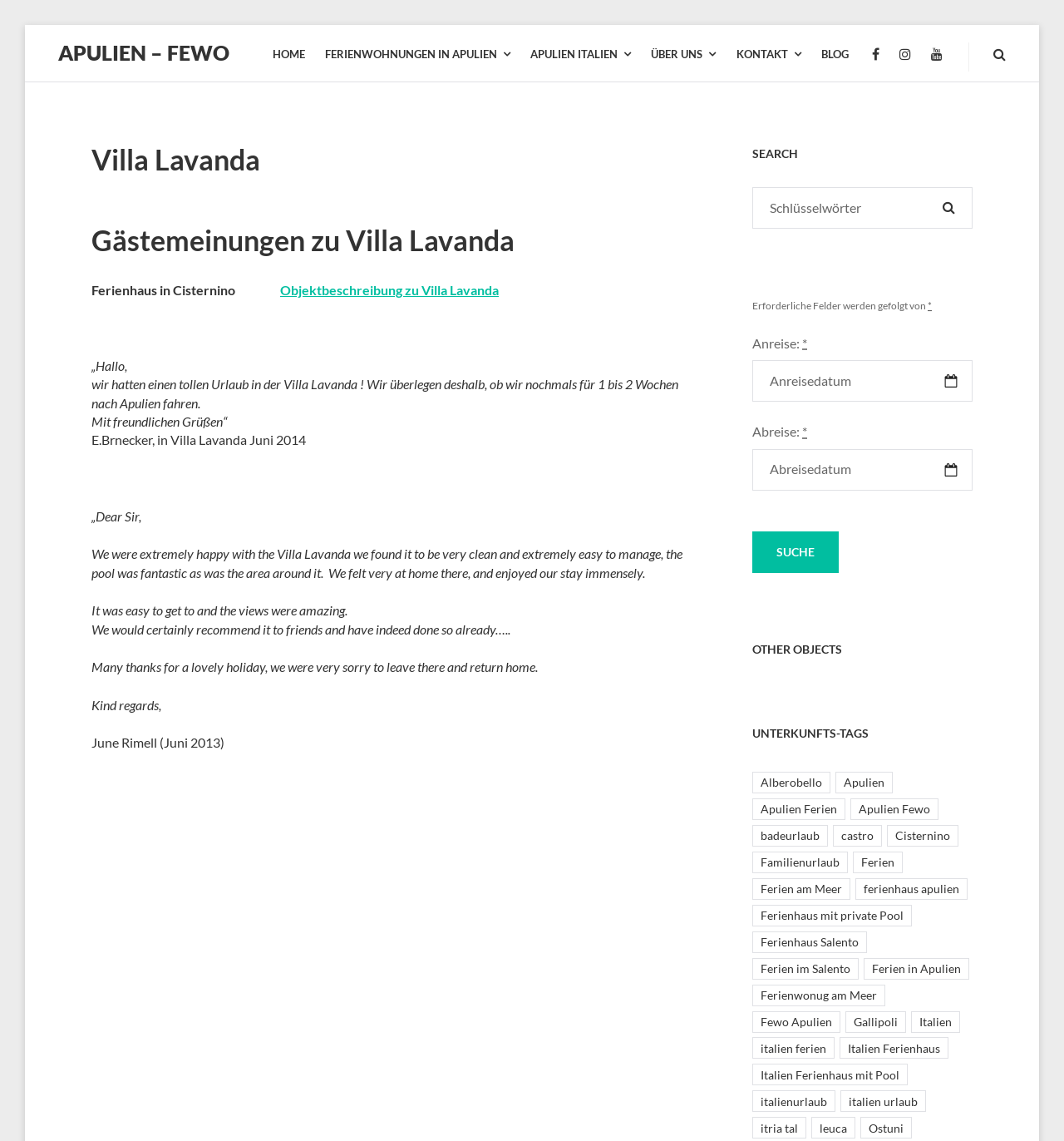Locate the bounding box coordinates of the element you need to click to accomplish the task described by this instruction: "Click on the 'HOME' link".

[0.256, 0.041, 0.287, 0.054]